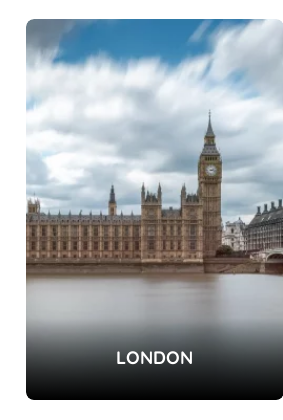Is the sky in the image dramatic?
Look at the image and answer with only one word or phrase.

Yes